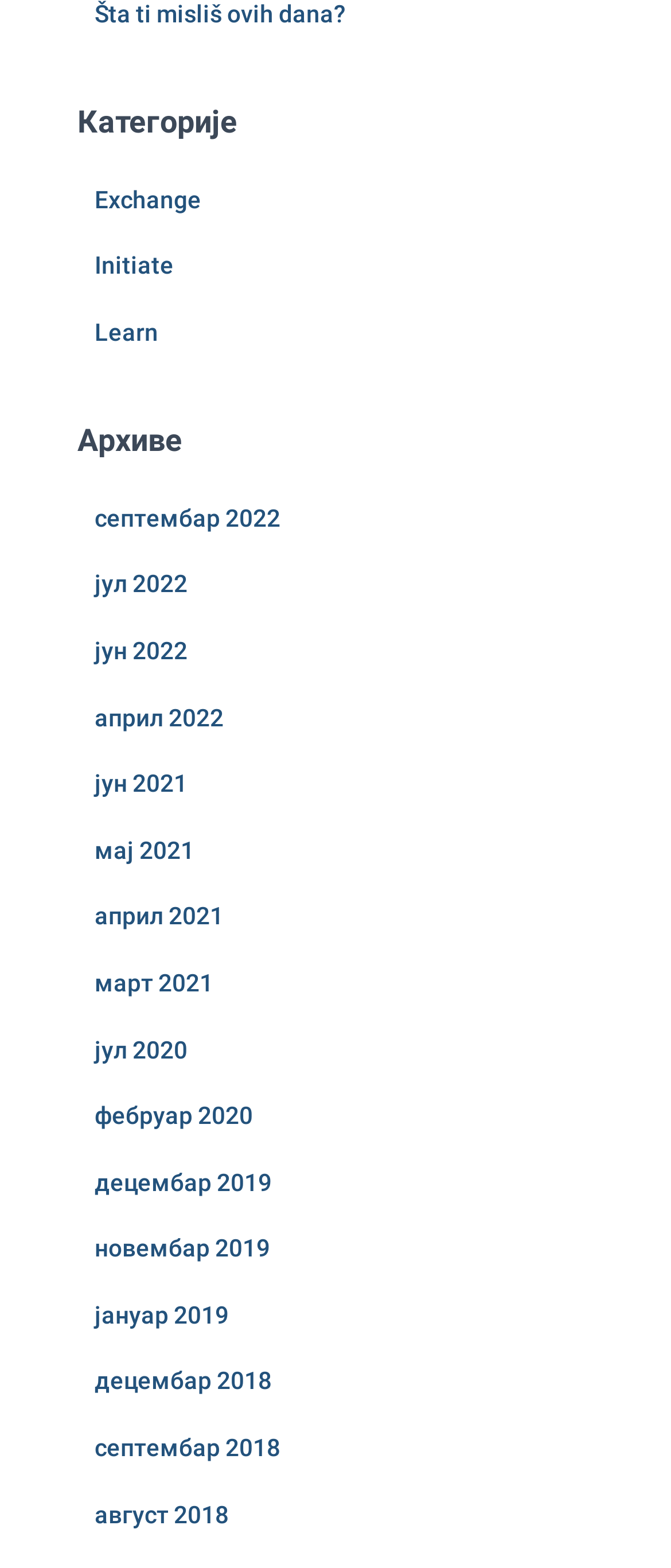Using the information in the image, give a detailed answer to the following question: How many archives are listed?

I counted the number of links under the 'Архиве' heading and found 17 links, each representing a different archive.